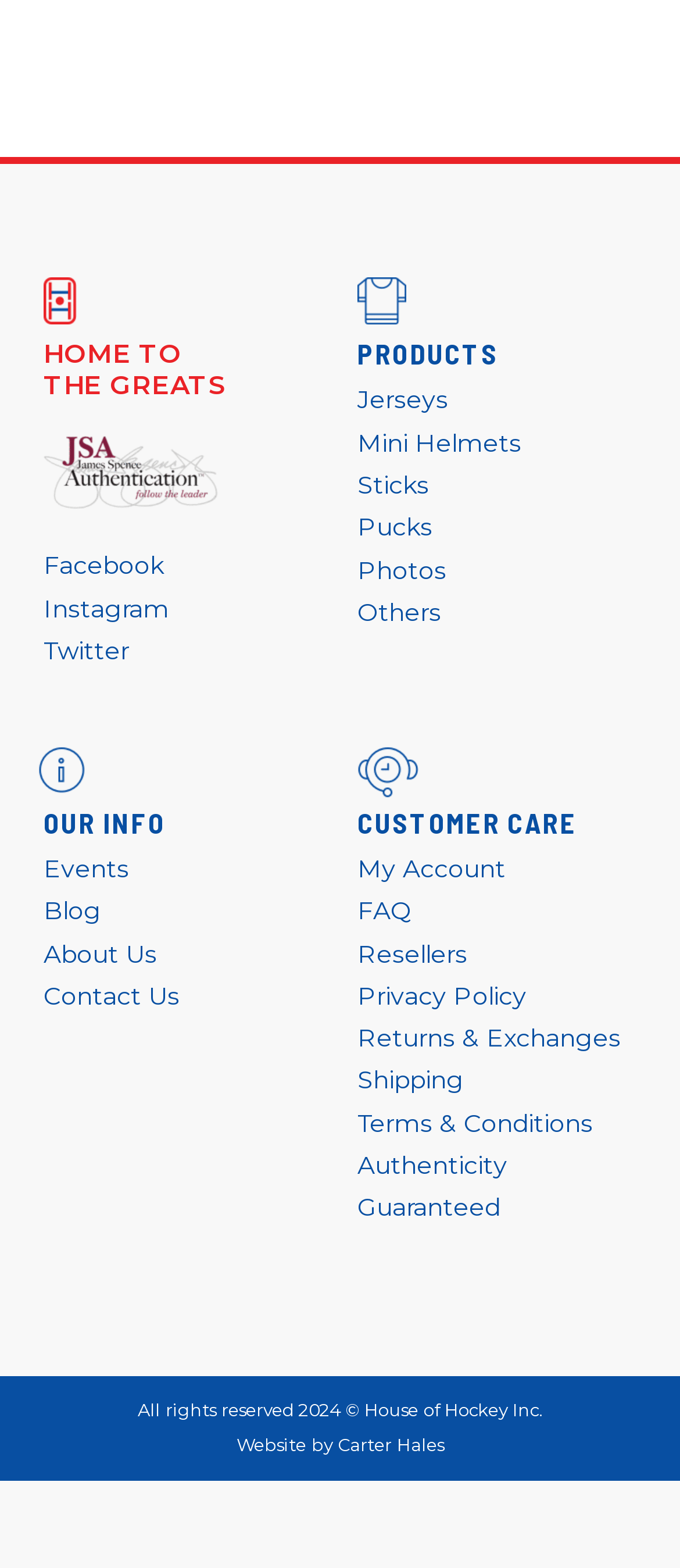Identify the bounding box for the element characterized by the following description: "Contact Us".

[0.064, 0.625, 0.264, 0.645]